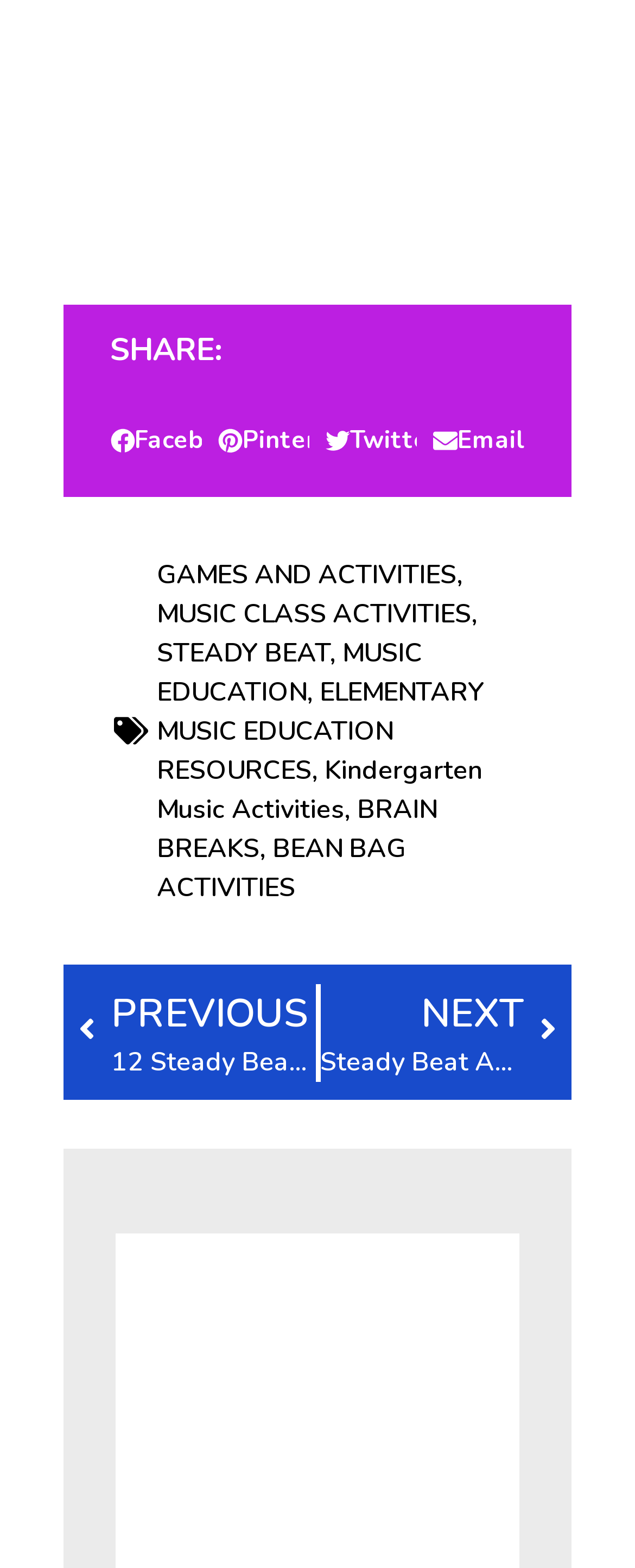Locate the bounding box coordinates of the segment that needs to be clicked to meet this instruction: "Go to NEXT Steady Beat Activities with Scarves page".

[0.504, 0.627, 0.876, 0.69]